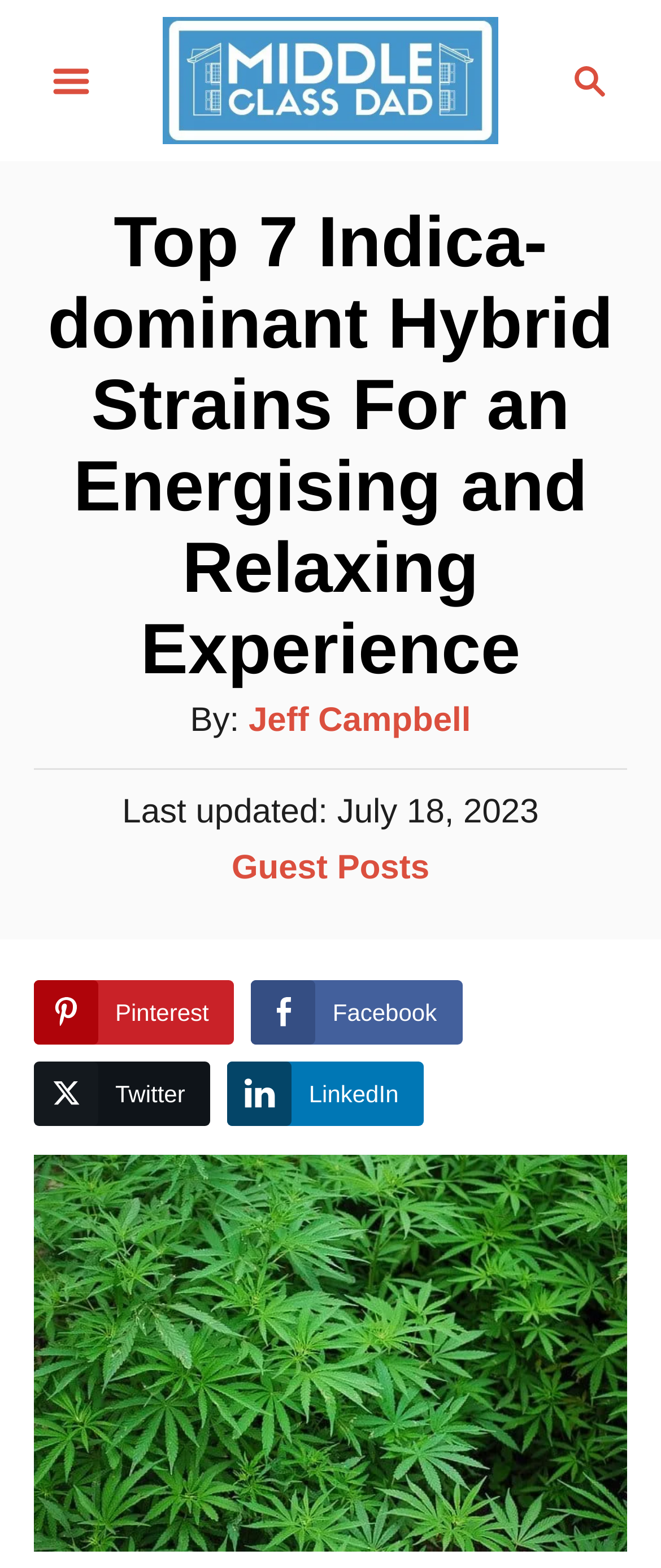What is the category of the article?
Answer the question with as much detail as you can, using the image as a reference.

I found the category by looking at the section below the main heading, where it says 'Categories' followed by a link to 'Guest Posts'.